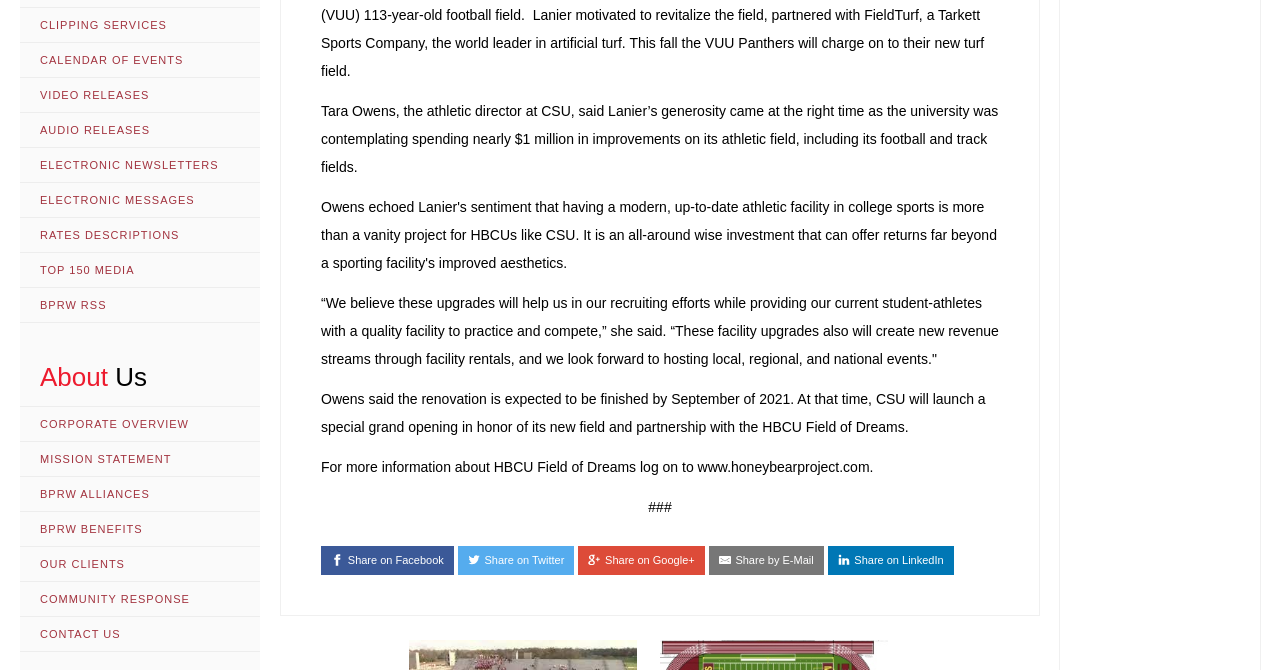Locate the bounding box coordinates of the area you need to click to fulfill this instruction: 'Share on Facebook'. The coordinates must be in the form of four float numbers ranging from 0 to 1: [left, top, right, bottom].

[0.251, 0.814, 0.355, 0.858]